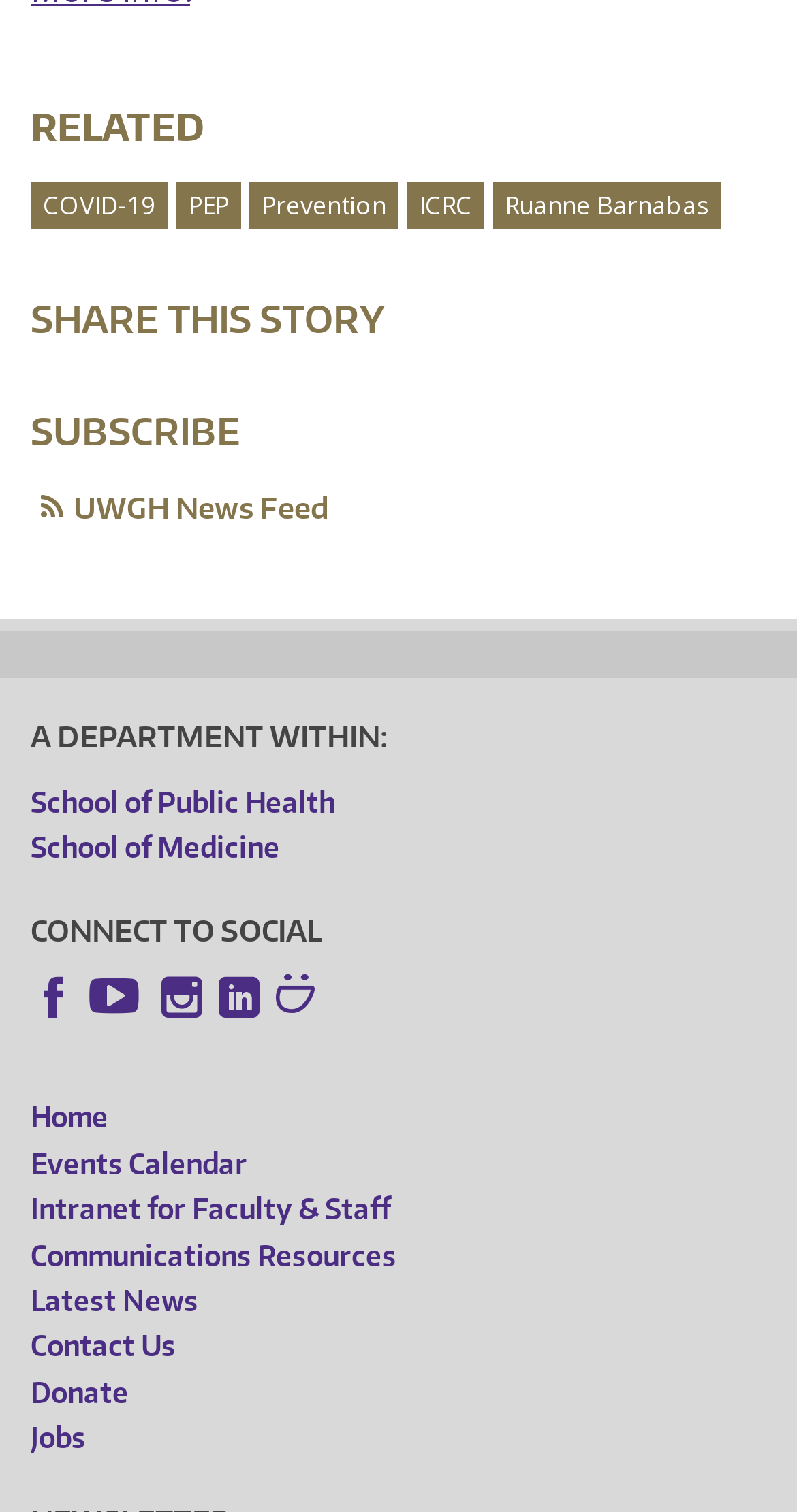Please provide the bounding box coordinates for the element that needs to be clicked to perform the instruction: "Subscribe to the newsletter". The coordinates must consist of four float numbers between 0 and 1, formatted as [left, top, right, bottom].

[0.038, 0.27, 0.962, 0.3]